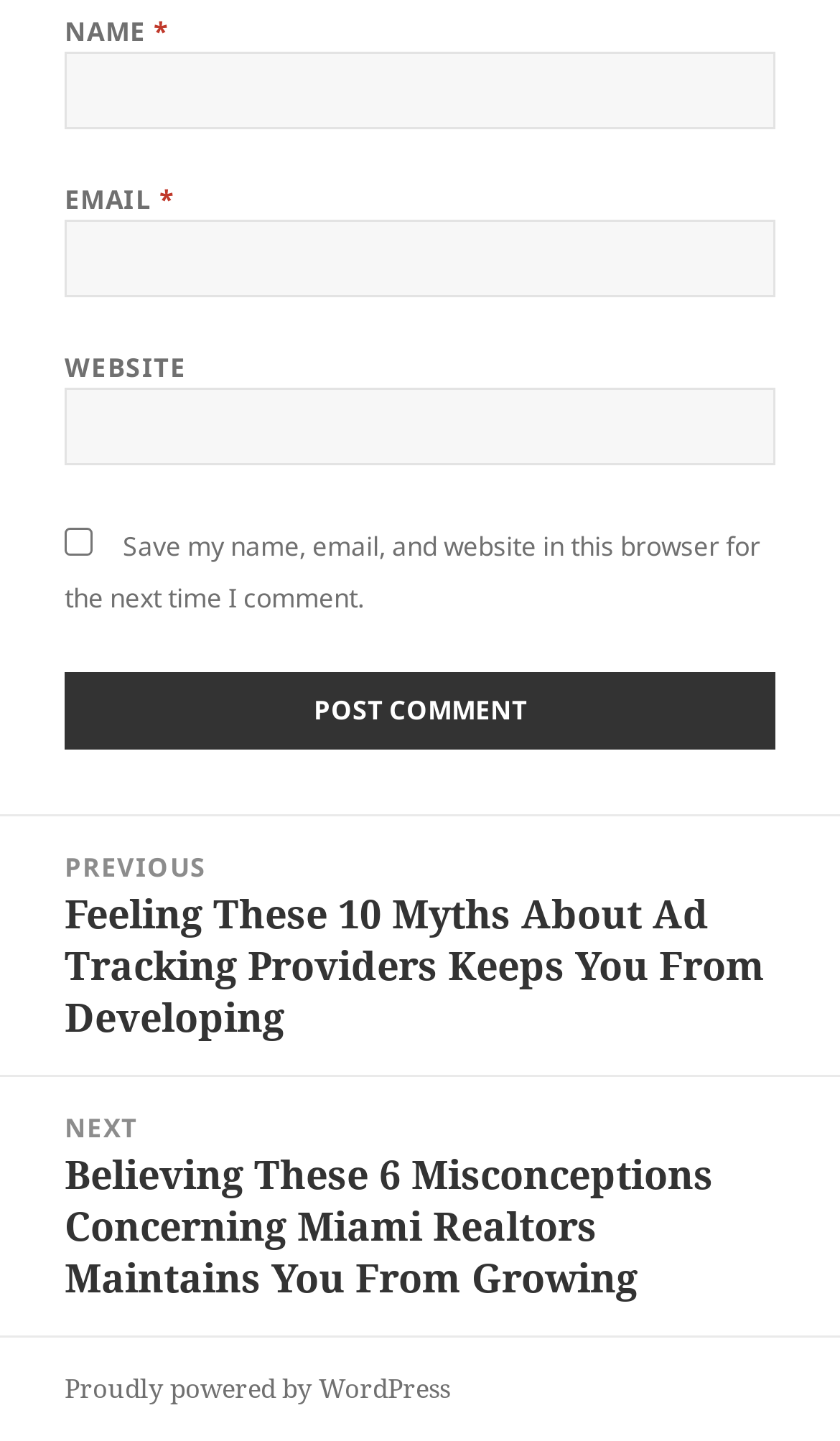Indicate the bounding box coordinates of the element that must be clicked to execute the instruction: "Enter your name". The coordinates should be given as four float numbers between 0 and 1, i.e., [left, top, right, bottom].

[0.077, 0.036, 0.923, 0.089]